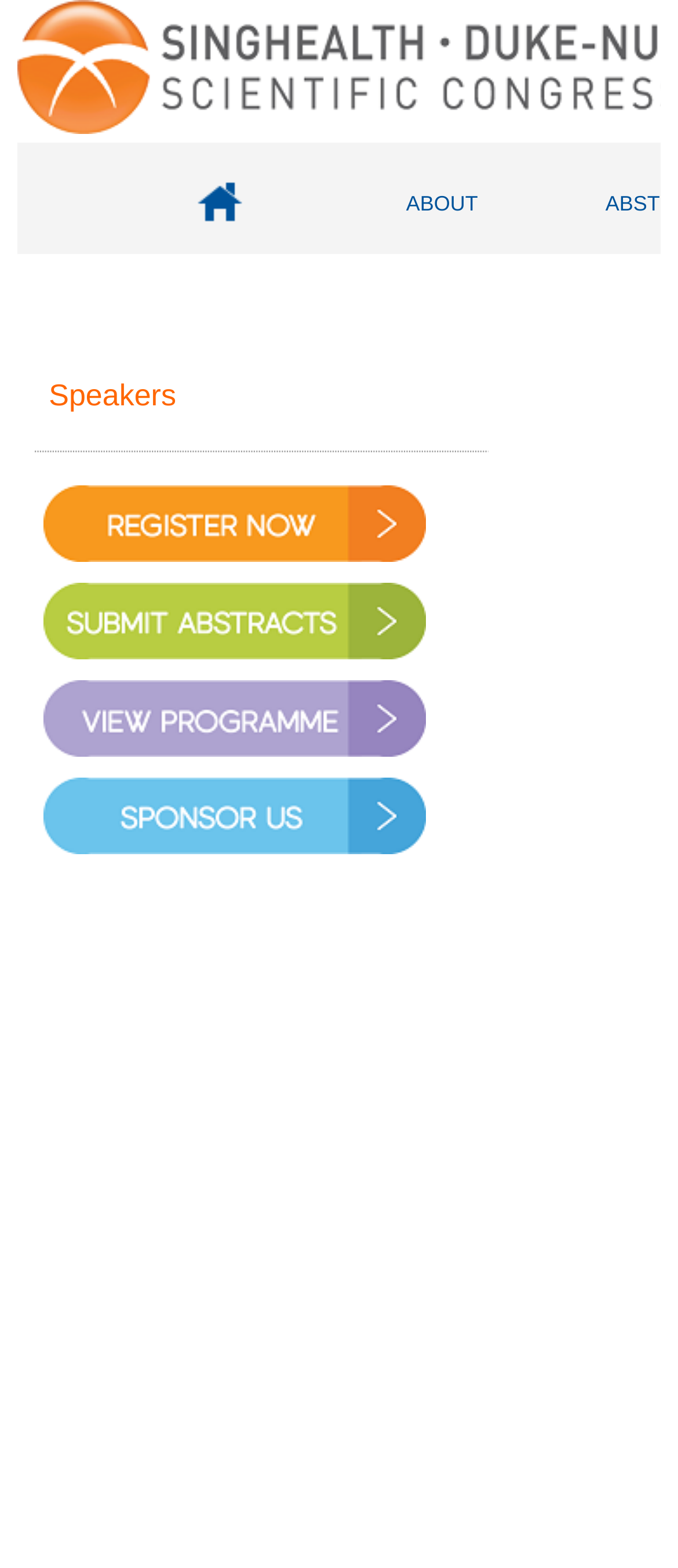Give the bounding box coordinates for this UI element: "ABOUT". The coordinates should be four float numbers between 0 and 1, arranged as [left, top, right, bottom].

[0.485, 0.122, 0.819, 0.138]